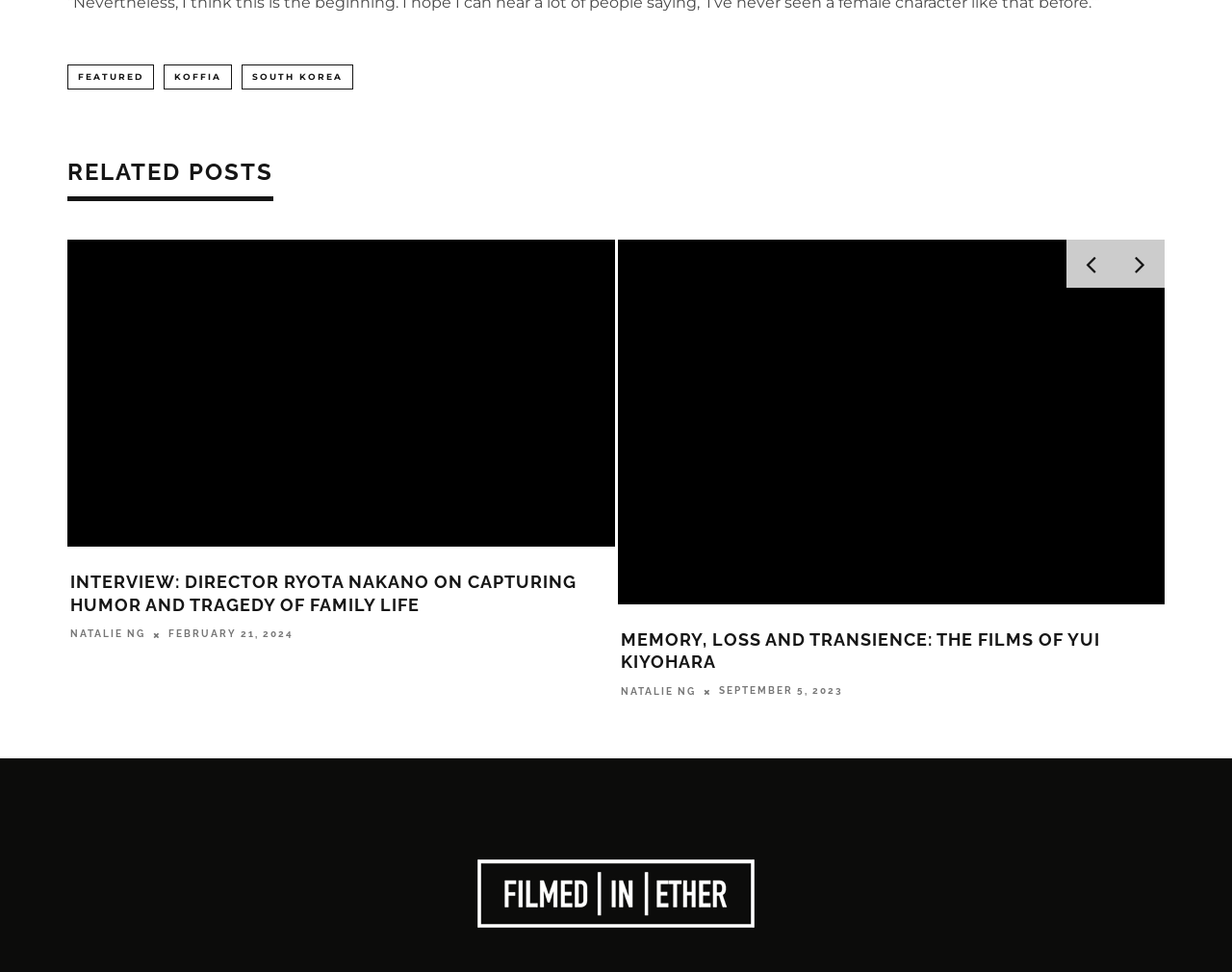For the given element description Featured, determine the bounding box coordinates of the UI element. The coordinates should follow the format (top-left x, top-left y, bottom-right x, bottom-right y) and be within the range of 0 to 1.

[0.055, 0.065, 0.125, 0.093]